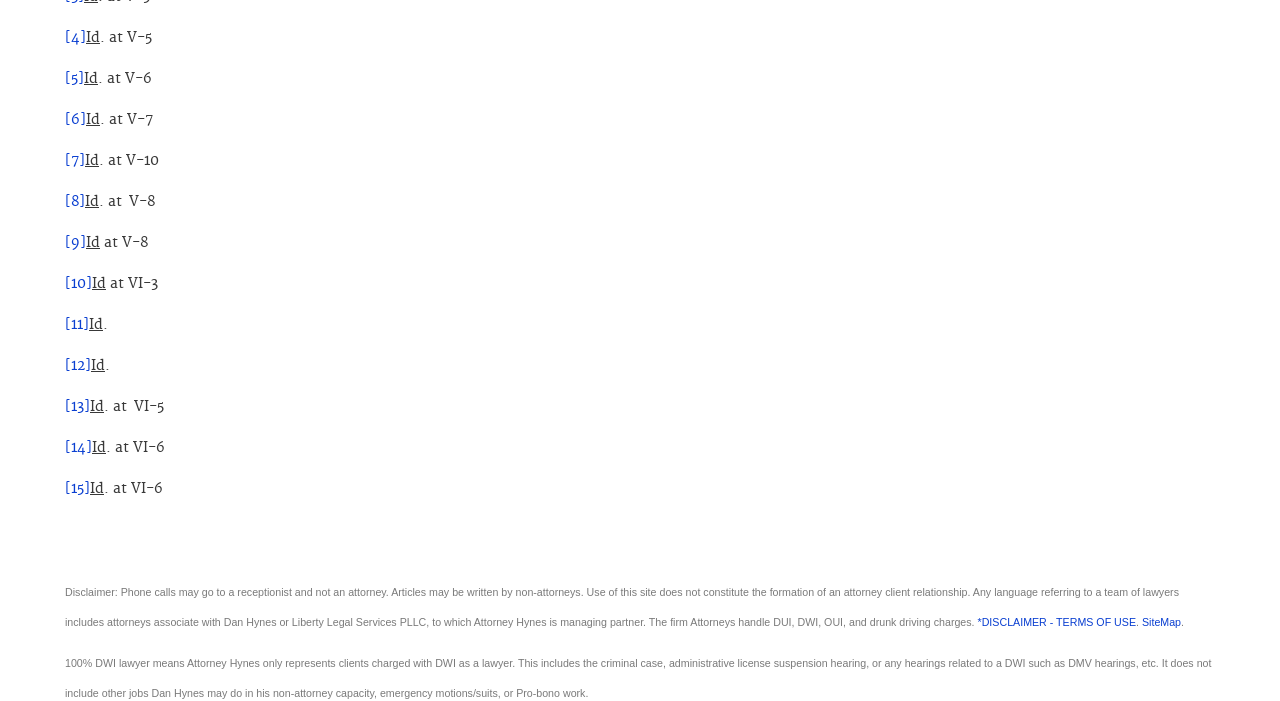Please provide a one-word or short phrase answer to the question:
What is the relationship between Attorney Hynes and Liberty Legal Services PLLC?

Managing partner